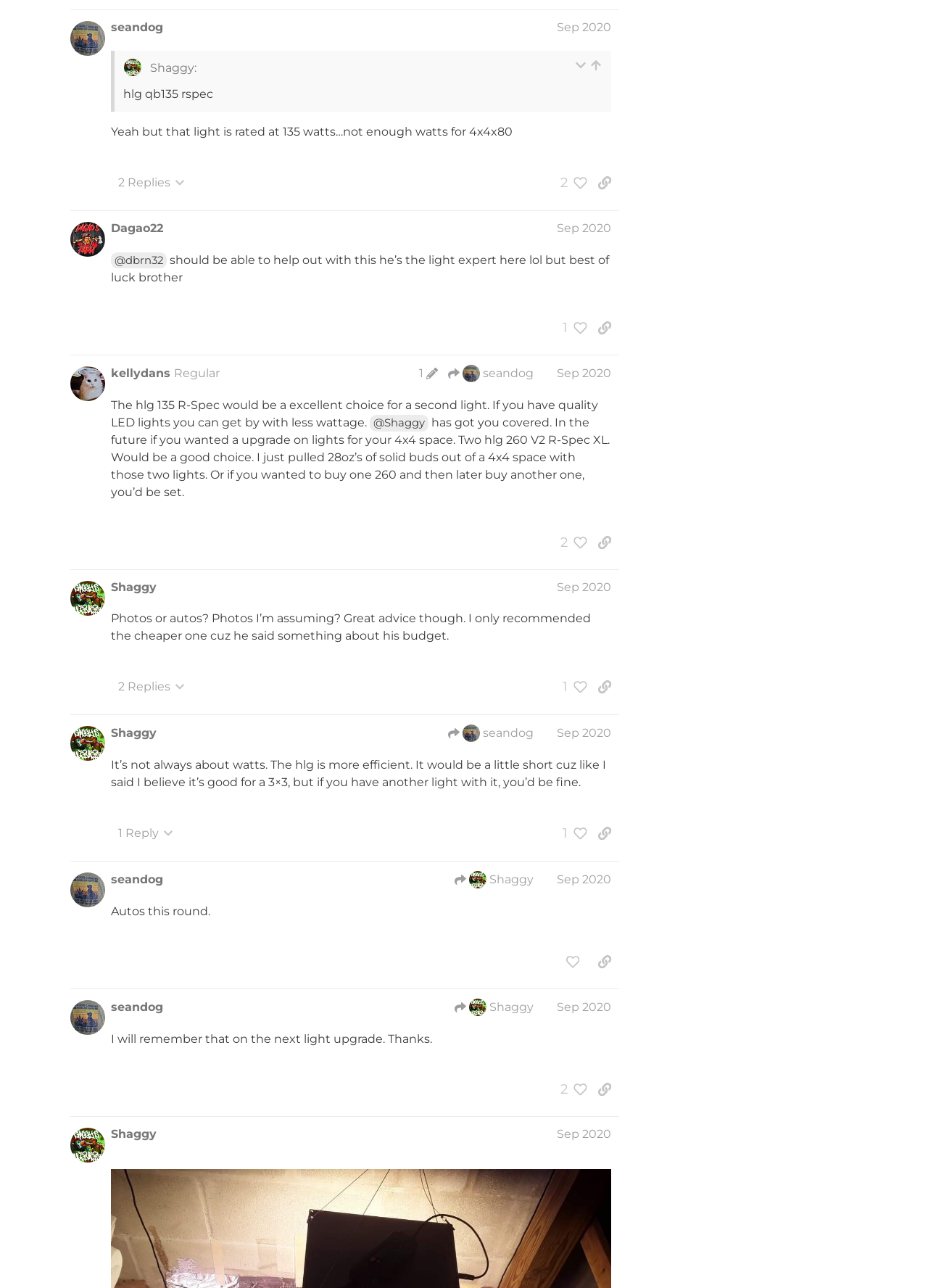Select the bounding box coordinates of the element I need to click to carry out the following instruction: "copy a link to this post to clipboard".

[0.637, 0.411, 0.667, 0.431]